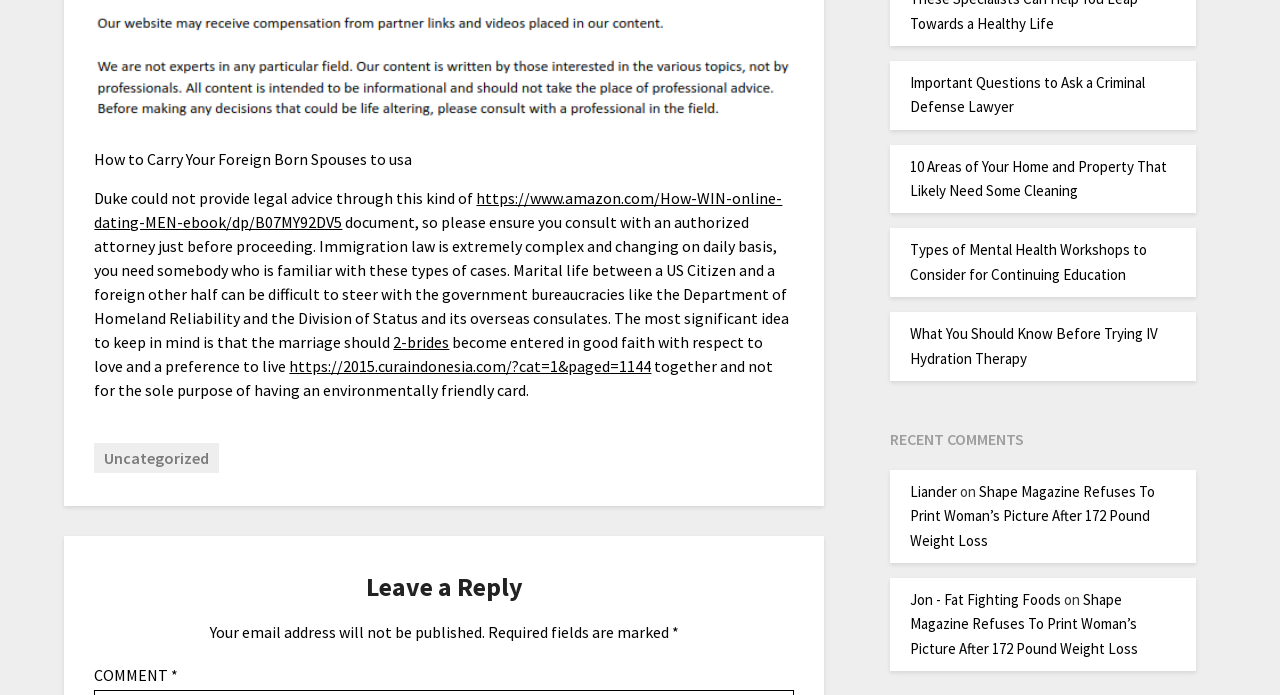Using the element description: "Jon - Fat Fighting Foods", determine the bounding box coordinates. The coordinates should be in the format [left, top, right, bottom], with values between 0 and 1.

[0.711, 0.849, 0.829, 0.876]